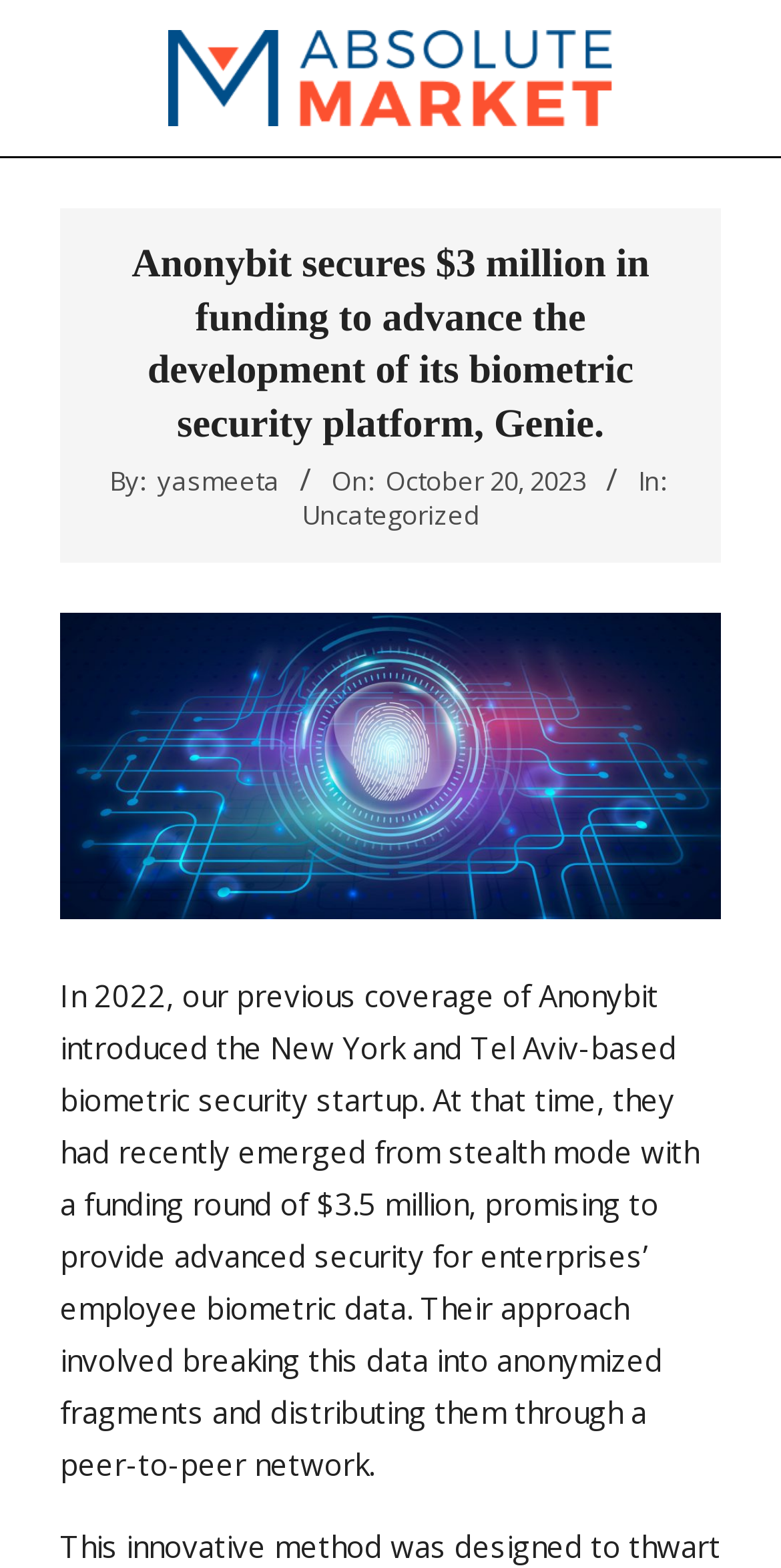Who is the author of the article?
Use the image to answer the question with a single word or phrase.

yasmeeta